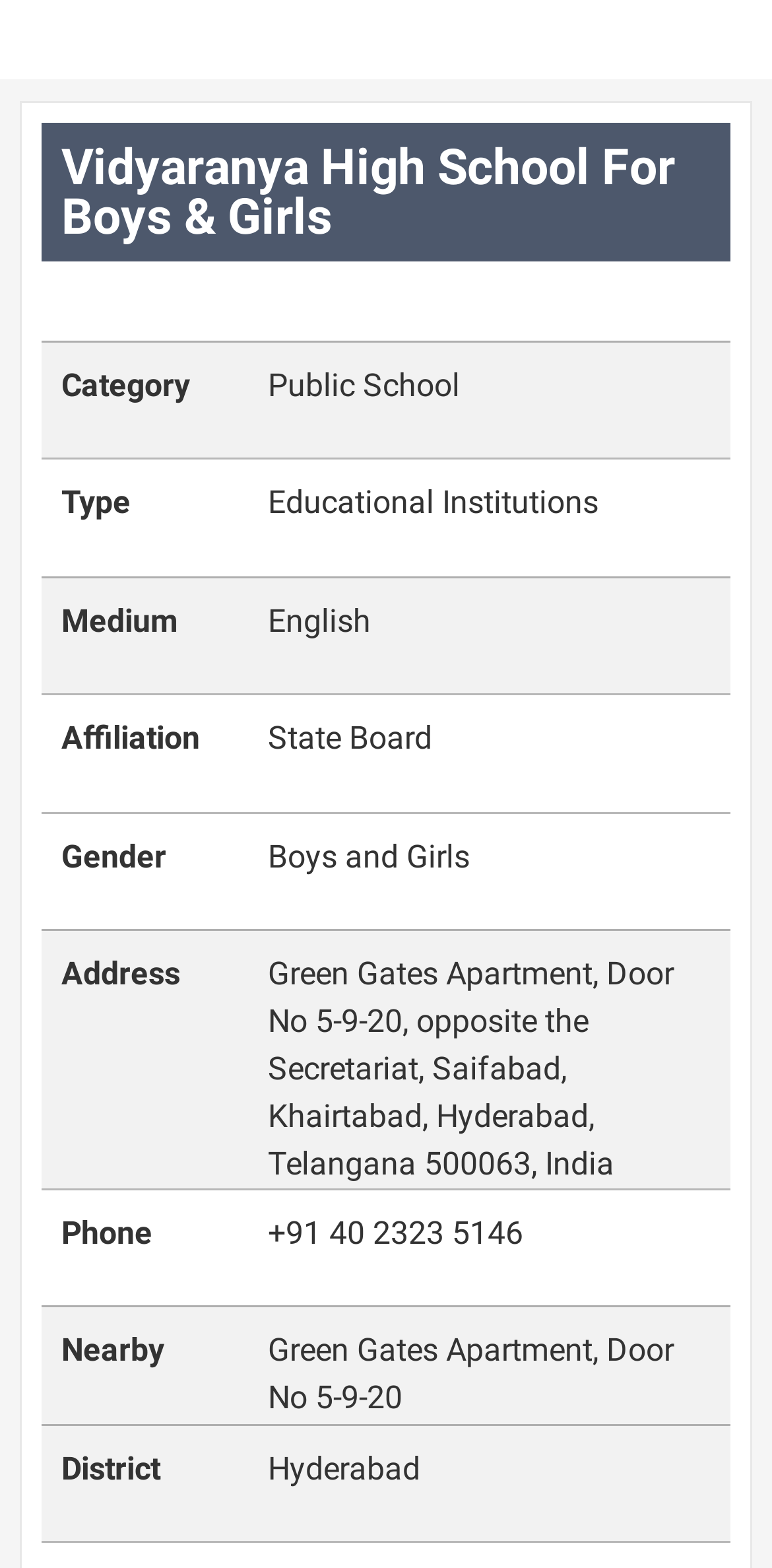What type of institution is Vidyaranya High School?
Answer the question with as much detail as you can, using the image as a reference.

Based on the webpage, I found the information about Vidyaranya High School, and under the 'Type' category, it is mentioned as 'Educational Institutions'.